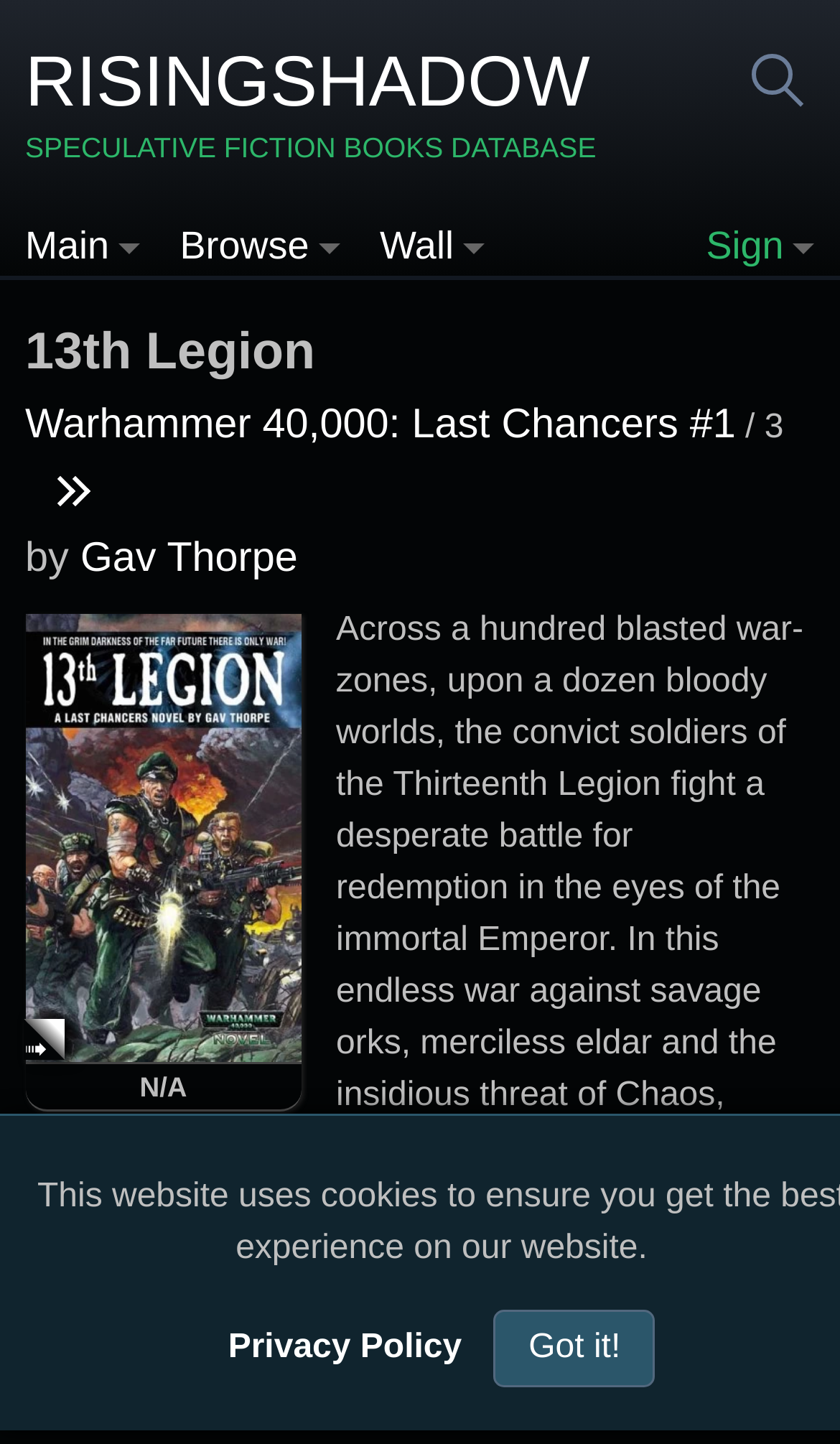Please determine the bounding box coordinates of the area that needs to be clicked to complete this task: 'View the book cover of 13th Legion (Warhammer 40,000: Last Chancers #1) by Gav Thorpe'. The coordinates must be four float numbers between 0 and 1, formatted as [left, top, right, bottom].

[0.03, 0.426, 0.359, 0.735]